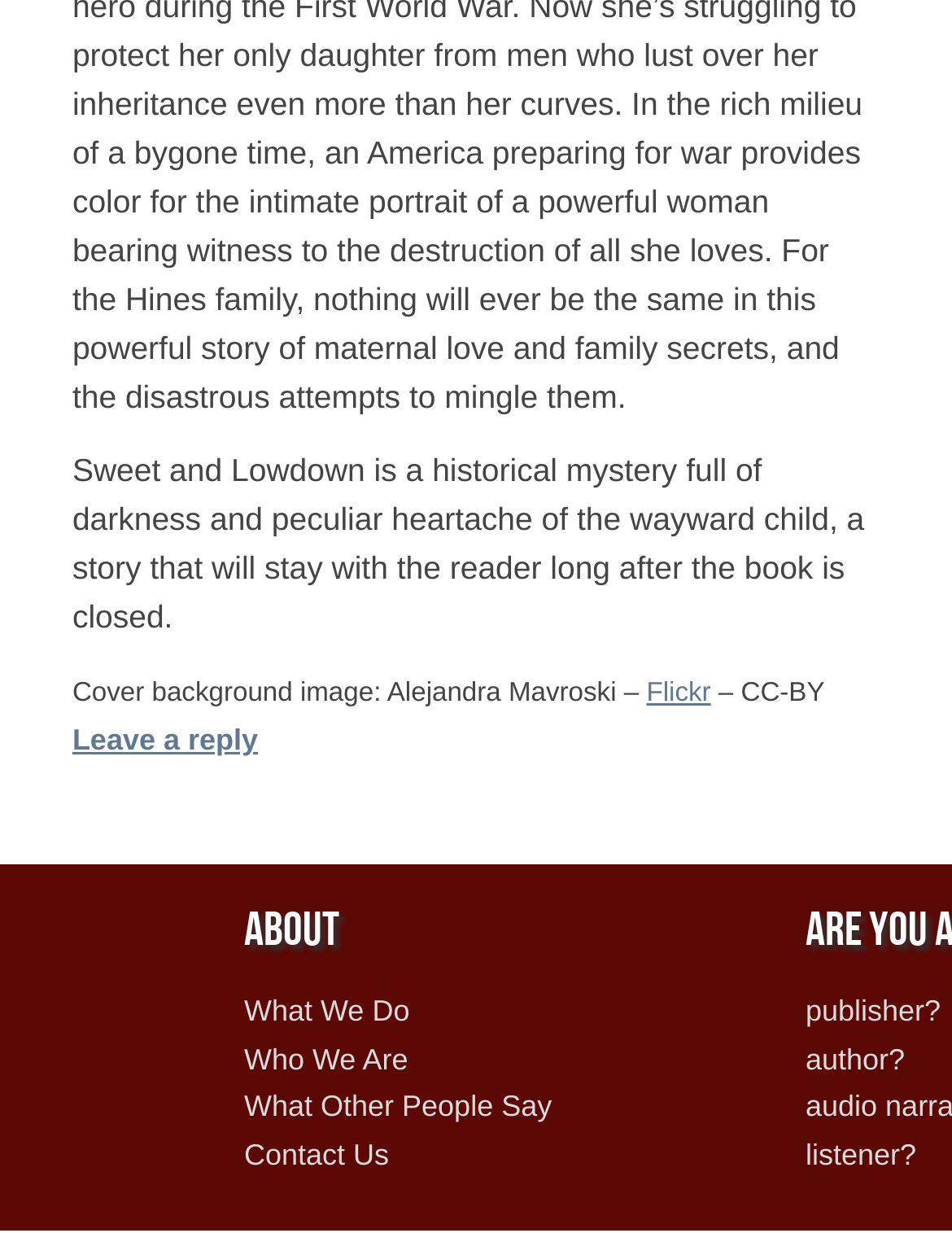Can you find the bounding box coordinates for the element that needs to be clicked to execute this instruction: "Learn about what they do"? The coordinates should be given as four float numbers between 0 and 1, i.e., [left, top, right, bottom].

[0.256, 0.806, 0.43, 0.834]